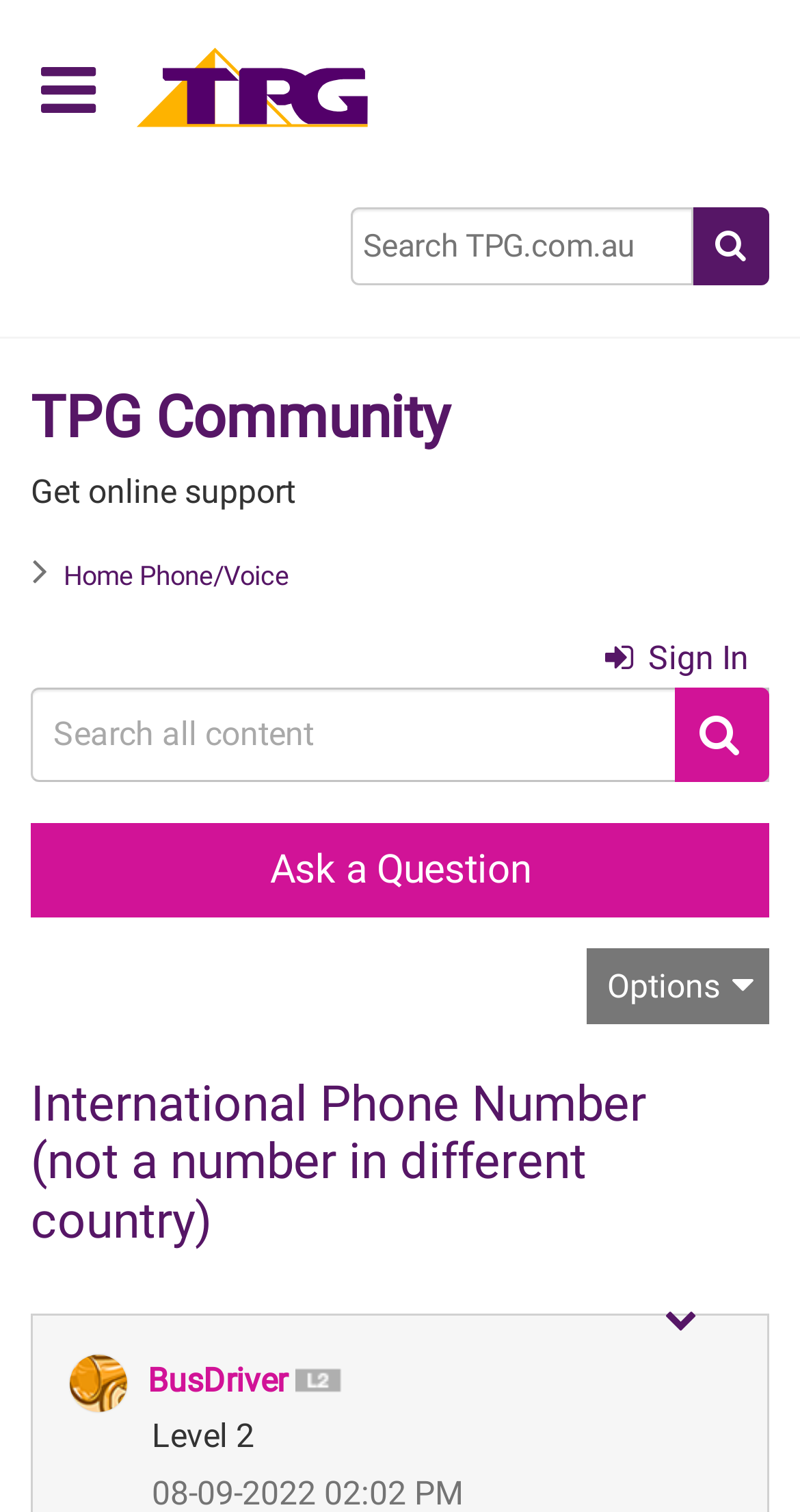Provide your answer to the question using just one word or phrase: How many links are there in the breadcrumbs navigation?

1